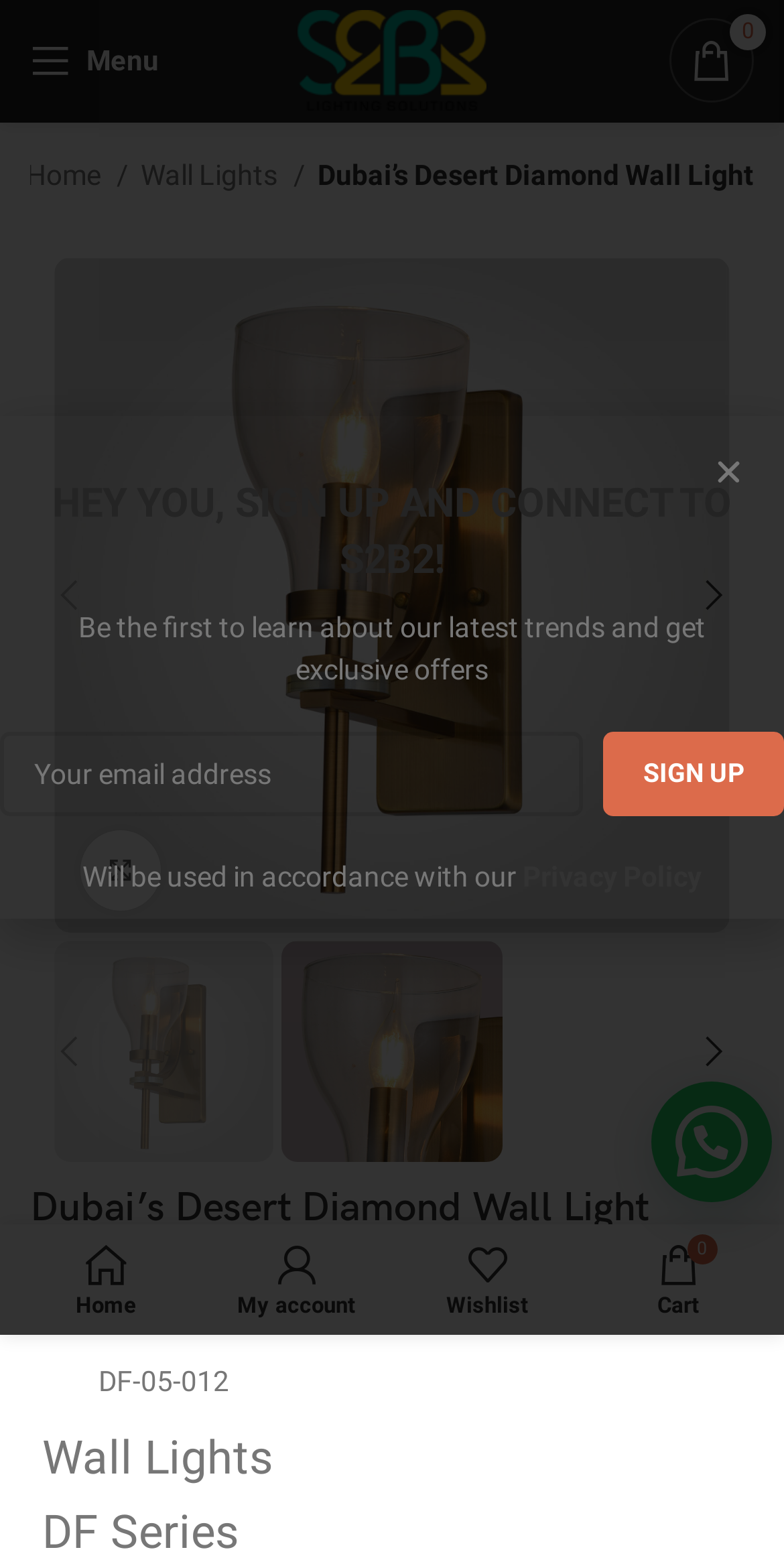Detail the features and information presented on the webpage.

This webpage is about Dubai's Desert Diamond S2B2 Luxury Lighting Collection. At the top left corner, there is a mobile menu link with the text "Menu" next to it. On the same line, there is a link to the website's homepage, "s2b2lighting", accompanied by the website's logo. 

On the top right corner, there is a link with a cart icon and the text "0" next to it, indicating the number of items in the cart. Below this, there is a breadcrumb navigation menu with links to "Home" and "Wall Lights". 

The main content of the page is a product description of the "Dubai's Desert Diamond Wall Light". There is a large image of the product, which can be enlarged by clicking on the "Click to enlarge" link. Below the image, there are headings with the product name and model number, "DF-05-012". 

On the right side of the page, there are links to "Wall Lights" and "DF Series", which are likely categories or collections related to the product. Below these links, there is a section with the product's SKU number. 

At the bottom of the page, there are links to the website's main sections, including "Home", "My account", "My wishlist", and "My cart". 

In the middle of the page, there is a call-to-action section encouraging users to sign up for the website's newsletter to receive exclusive offers and learn about the latest trends. This section includes a heading, a brief description, a text input field for the email address, and a "Sign up" button.